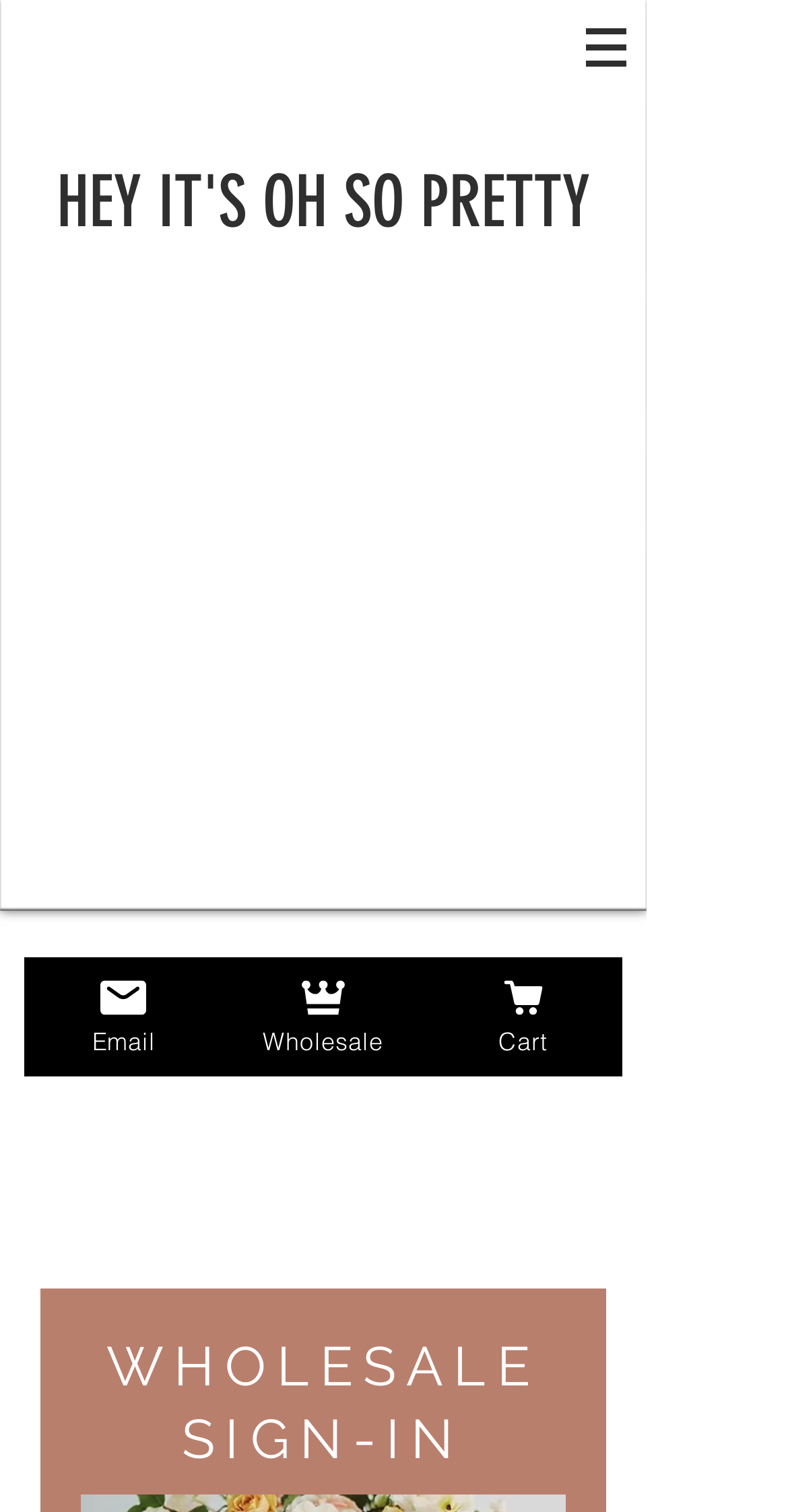Predict the bounding box of the UI element based on the description: "Cart". The coordinates should be four float numbers between 0 and 1, formatted as [left, top, right, bottom].

[0.537, 0.633, 0.79, 0.712]